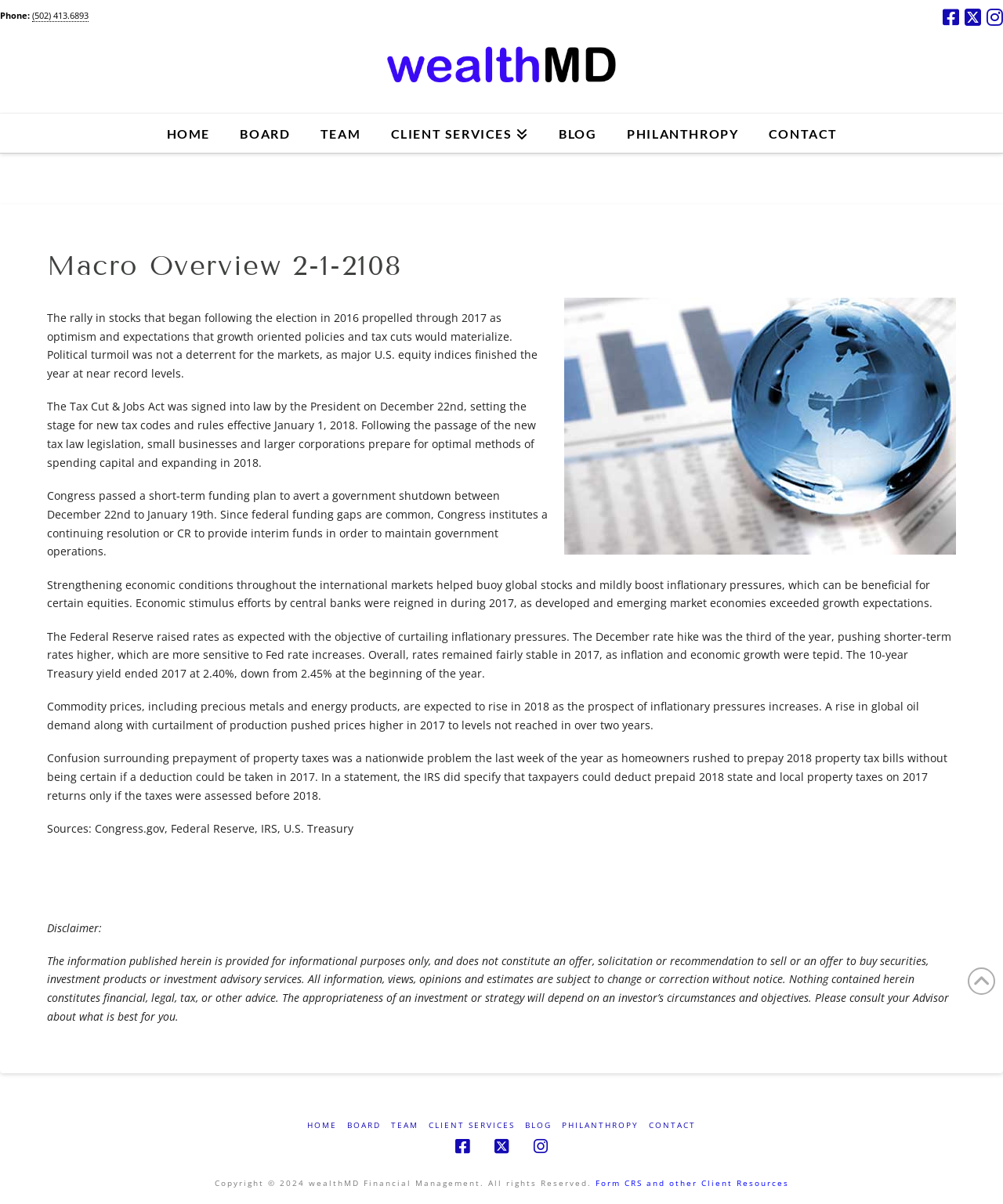Highlight the bounding box coordinates of the element you need to click to perform the following instruction: "Click the 'Facebook' link."

[0.94, 0.007, 0.956, 0.022]